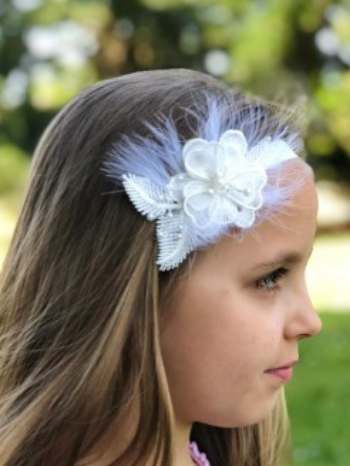Present a detailed portrayal of the image.

A young girl is styled with a delicate christening headband adorned with a combination of soft white feathers and intricately designed flowers. The headband features a prominent white flower embellished with pearl accents, lending an elegant touch to her look. The girl has long, flowing hair that complements the headband beautifully, and she gazes to the side, showcasing the graceful details of the accessory. This charming headband is perfect for special occasions, making it a wonderful choice for christenings or other formal events.